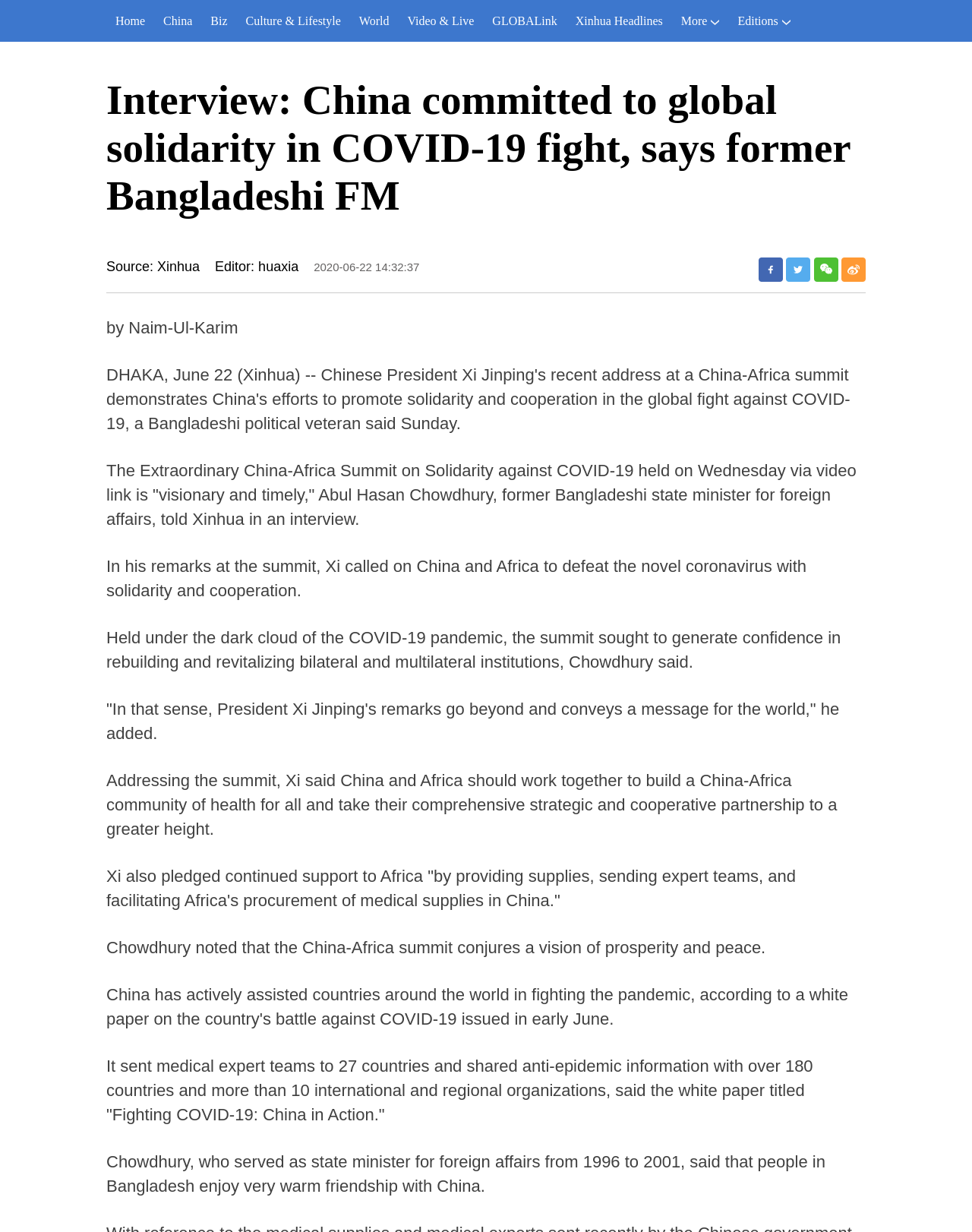Provide the bounding box coordinates, formatted as (top-left x, top-left y, bottom-right x, bottom-right y), with all values being floating point numbers between 0 and 1. Identify the bounding box of the UI element that matches the description: Culture & Lifestyle

[0.243, 0.0, 0.36, 0.034]